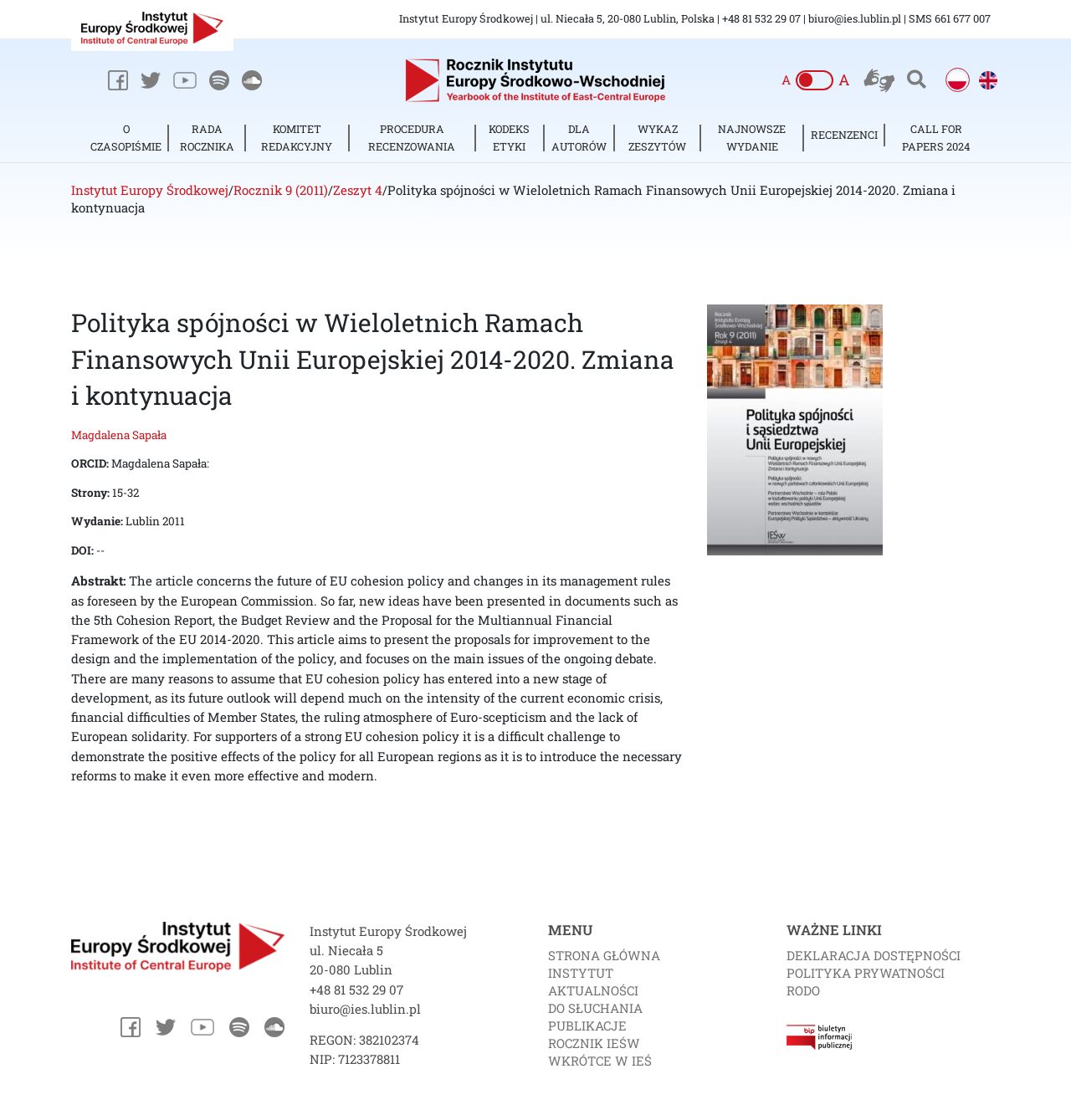Please find the bounding box for the following UI element description. Provide the coordinates in (top-left x, top-left y, bottom-right x, bottom-right y) format, with values between 0 and 1: Zeszyt 4

[0.311, 0.162, 0.357, 0.177]